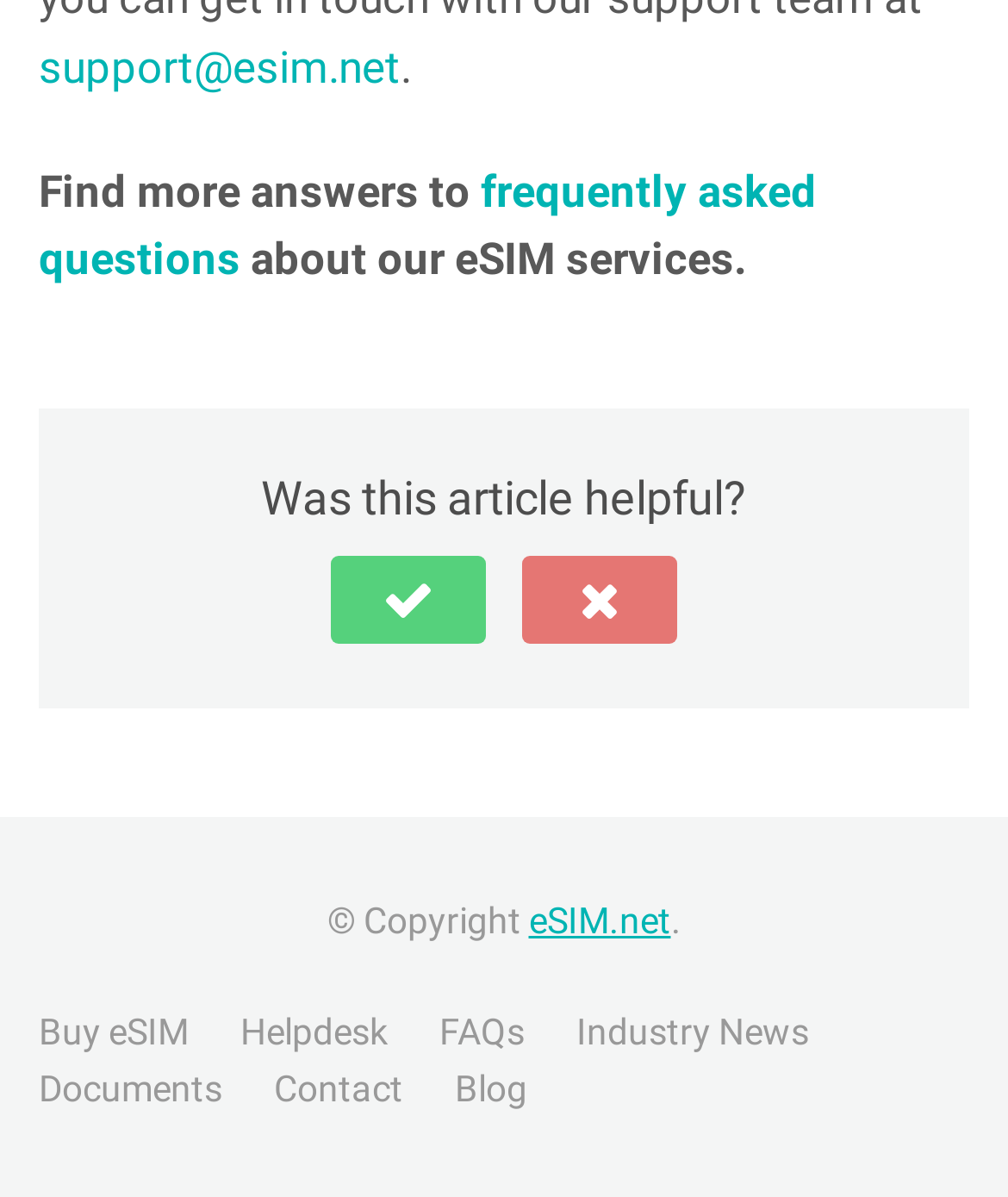Locate the bounding box coordinates of the area that needs to be clicked to fulfill the following instruction: "Contact support". The coordinates should be in the format of four float numbers between 0 and 1, namely [left, top, right, bottom].

[0.238, 0.892, 0.4, 0.927]